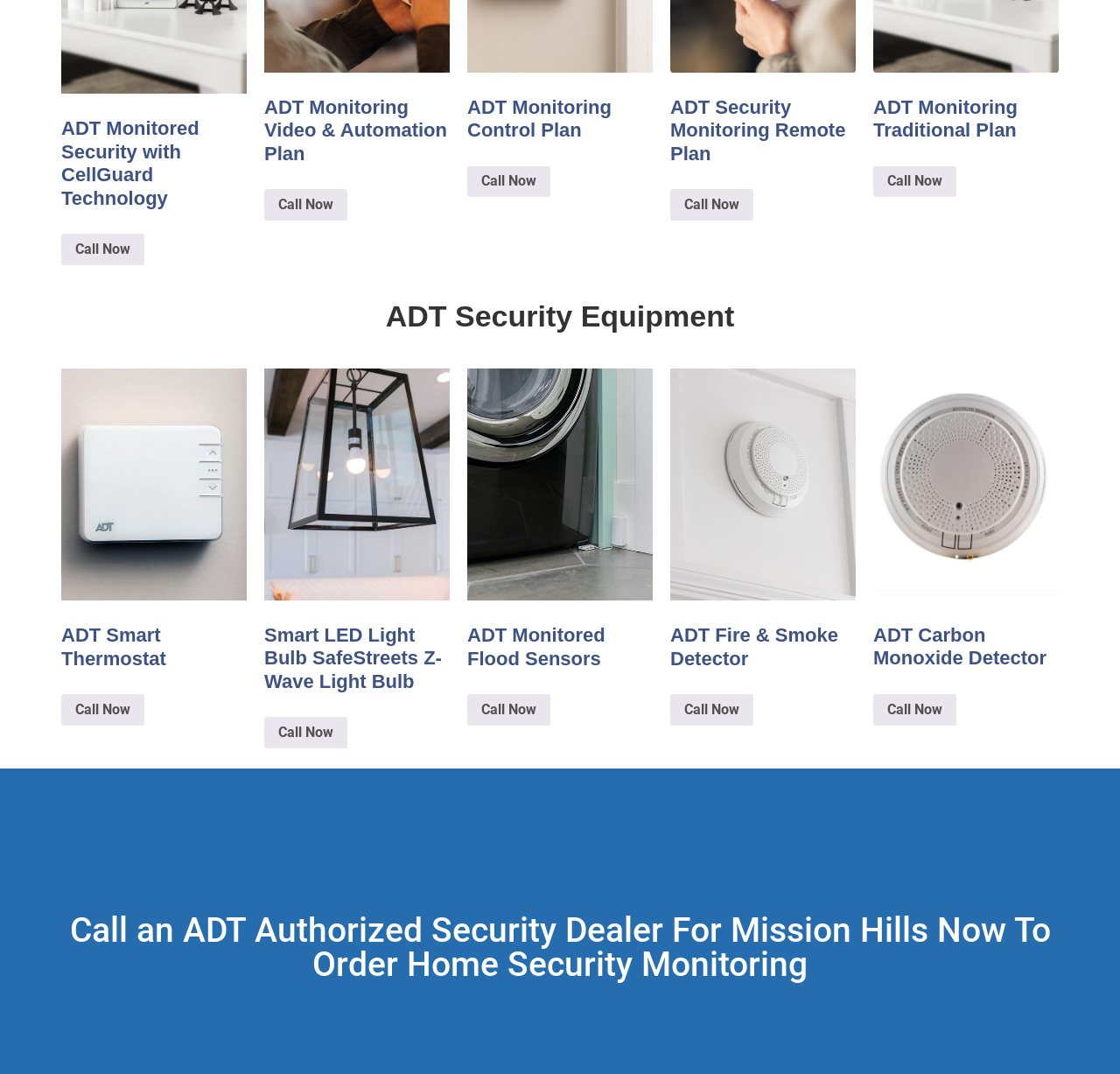Using the provided element description: "Call Now", determine the bounding box coordinates of the corresponding UI element in the screenshot.

[0.598, 0.647, 0.673, 0.676]